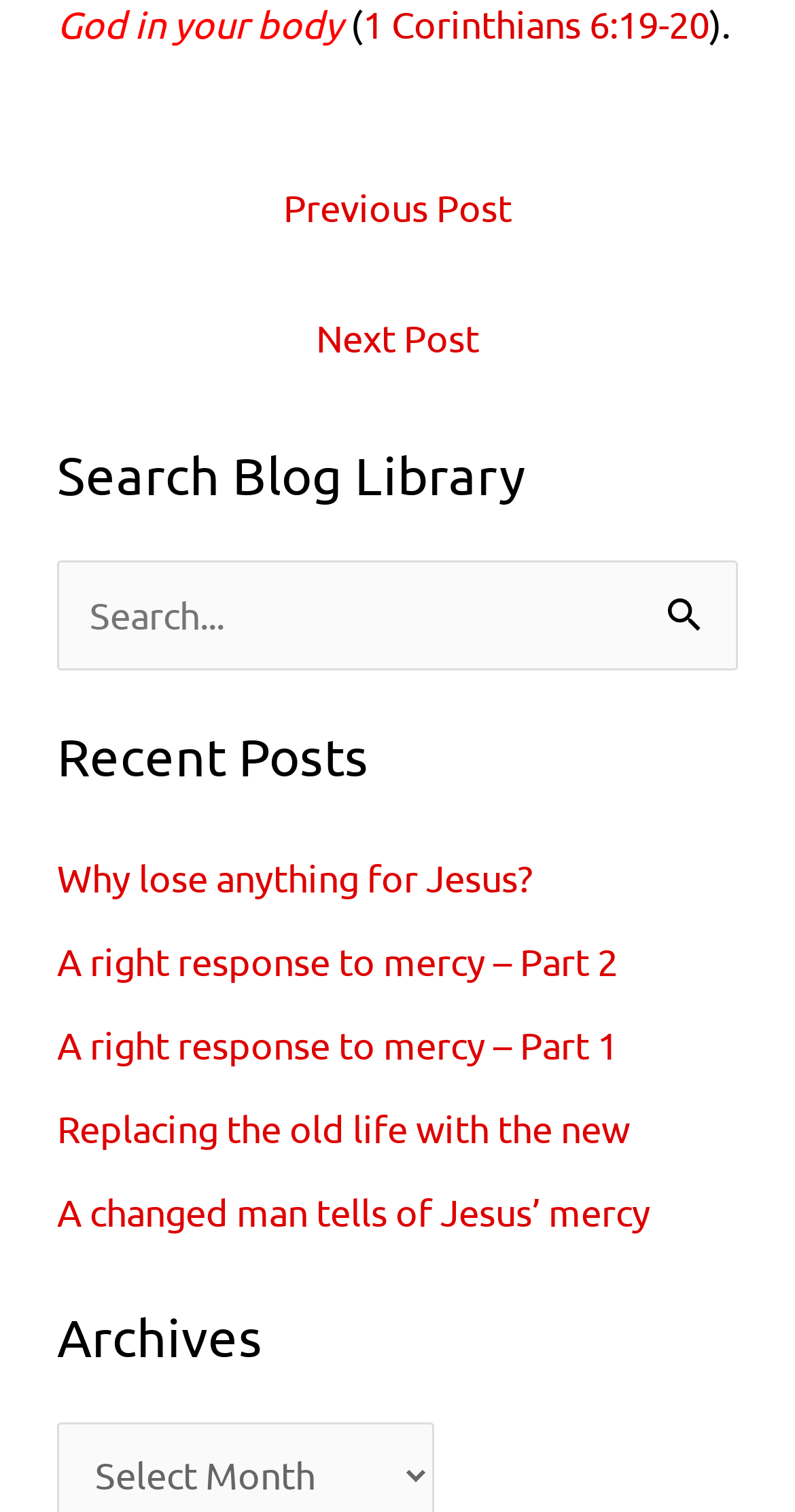Determine the coordinates of the bounding box for the clickable area needed to execute this instruction: "Explore 'A right response to mercy – Part 2'".

[0.072, 0.621, 0.777, 0.649]